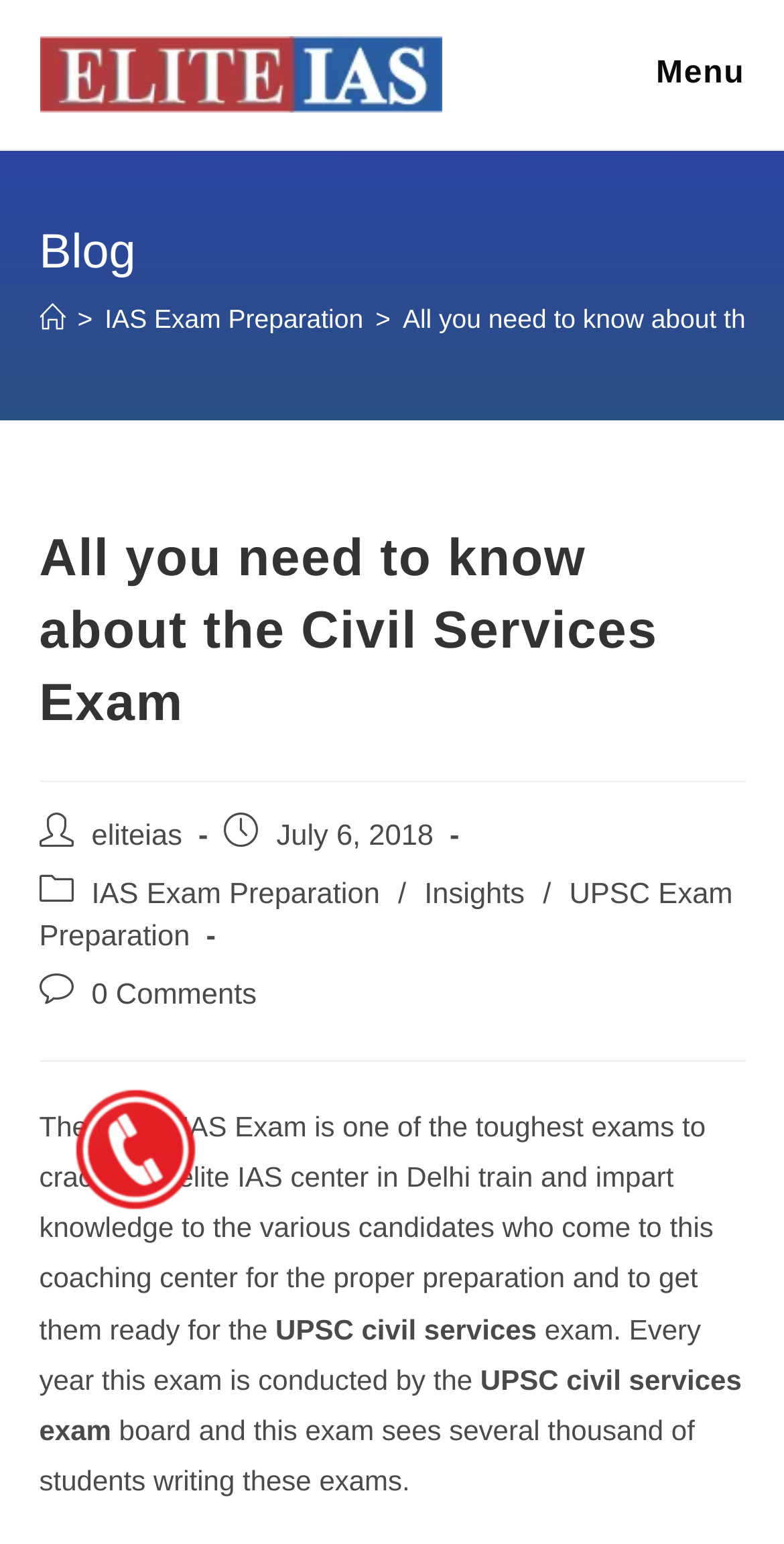What is the name of the IAS coaching center?
Look at the image and respond with a one-word or short phrase answer.

Elite IAS Academy